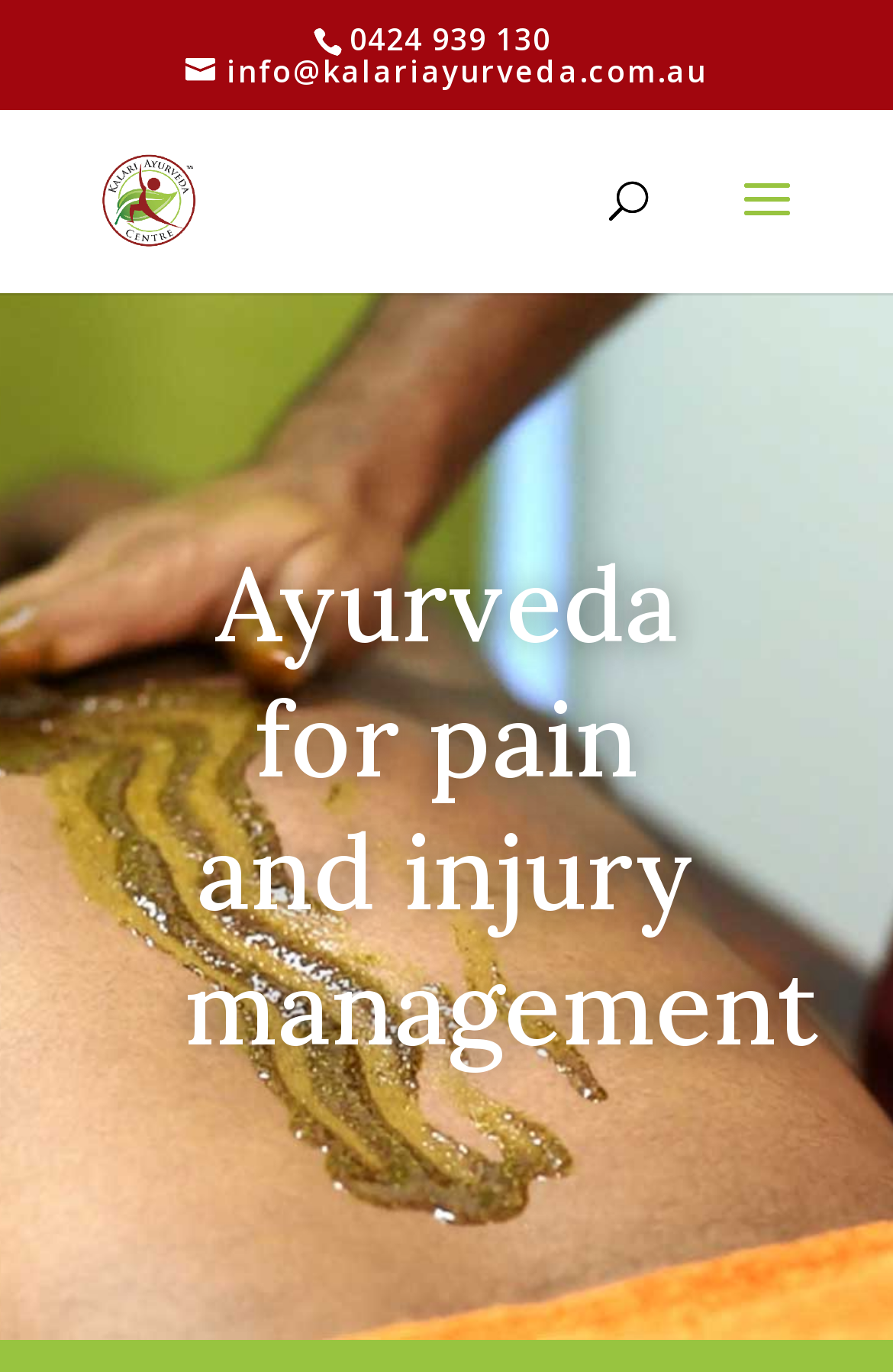Can you find and provide the title of the webpage?

Ayurveda for pain and injury management